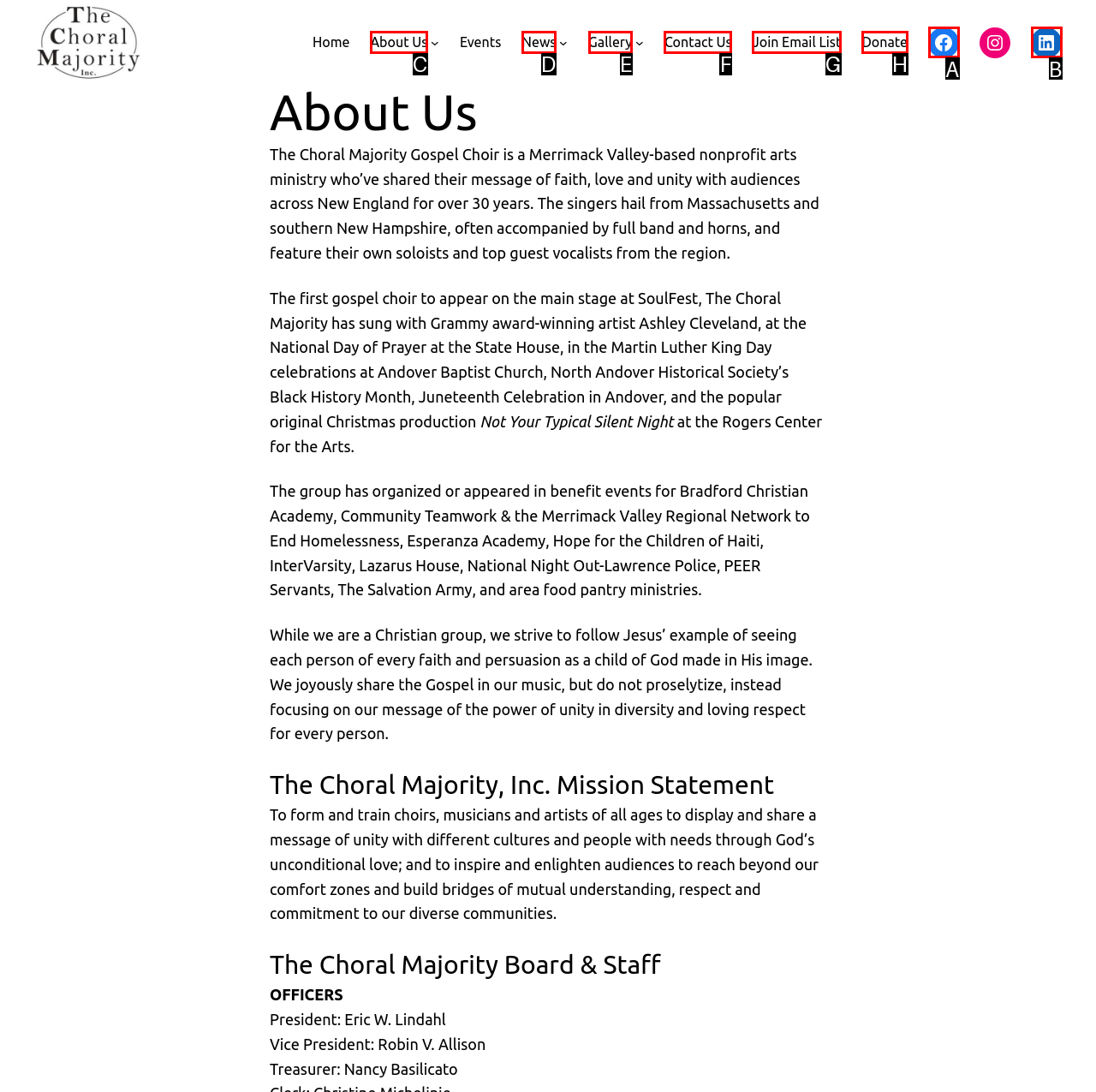Determine which option matches the element description: Join Email List
Reply with the letter of the appropriate option from the options provided.

G